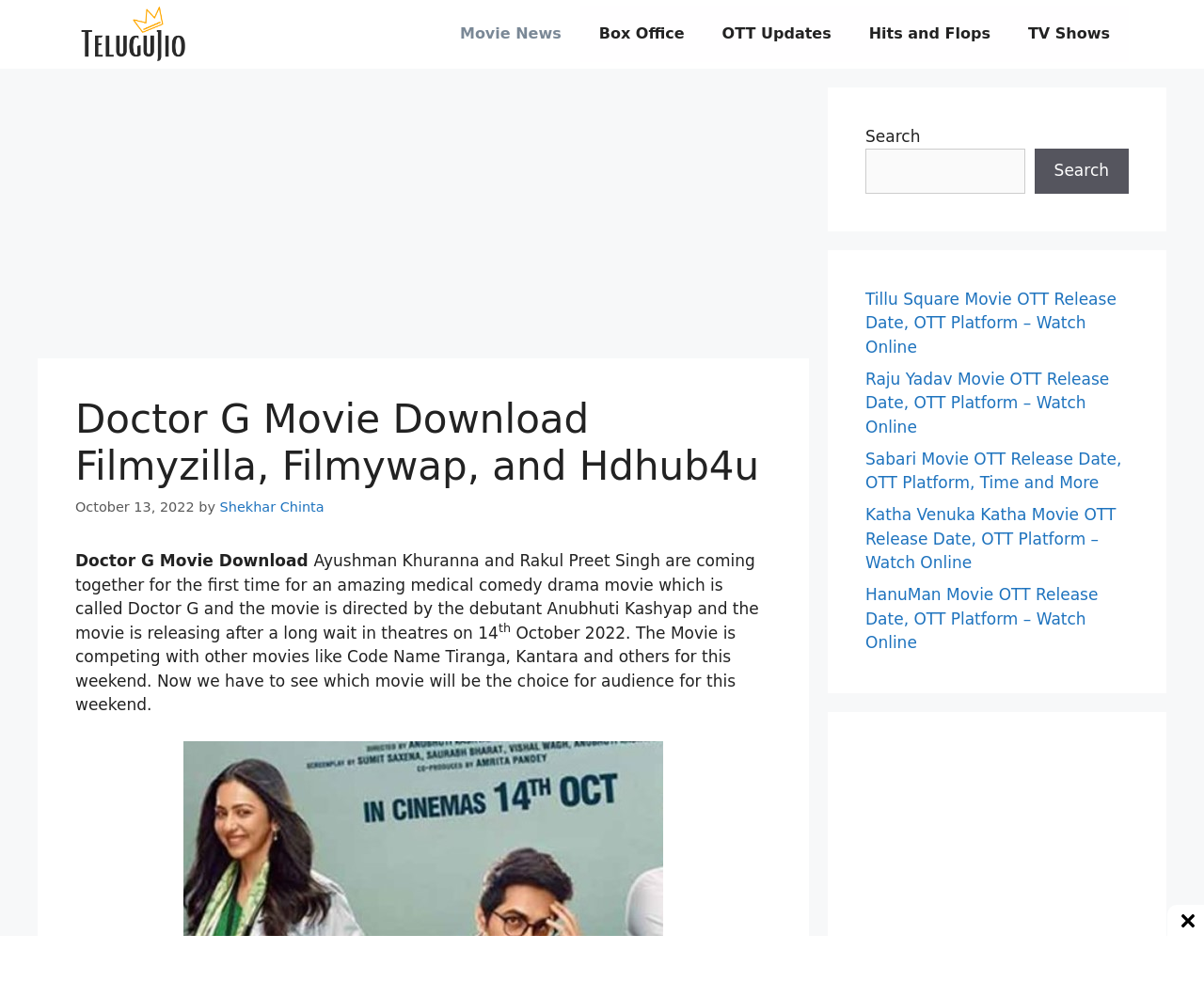Answer the question using only a single word or phrase: 
Who are the lead actors in the movie Doctor G?

Ayushman Khuranna and Rakul Preet Singh